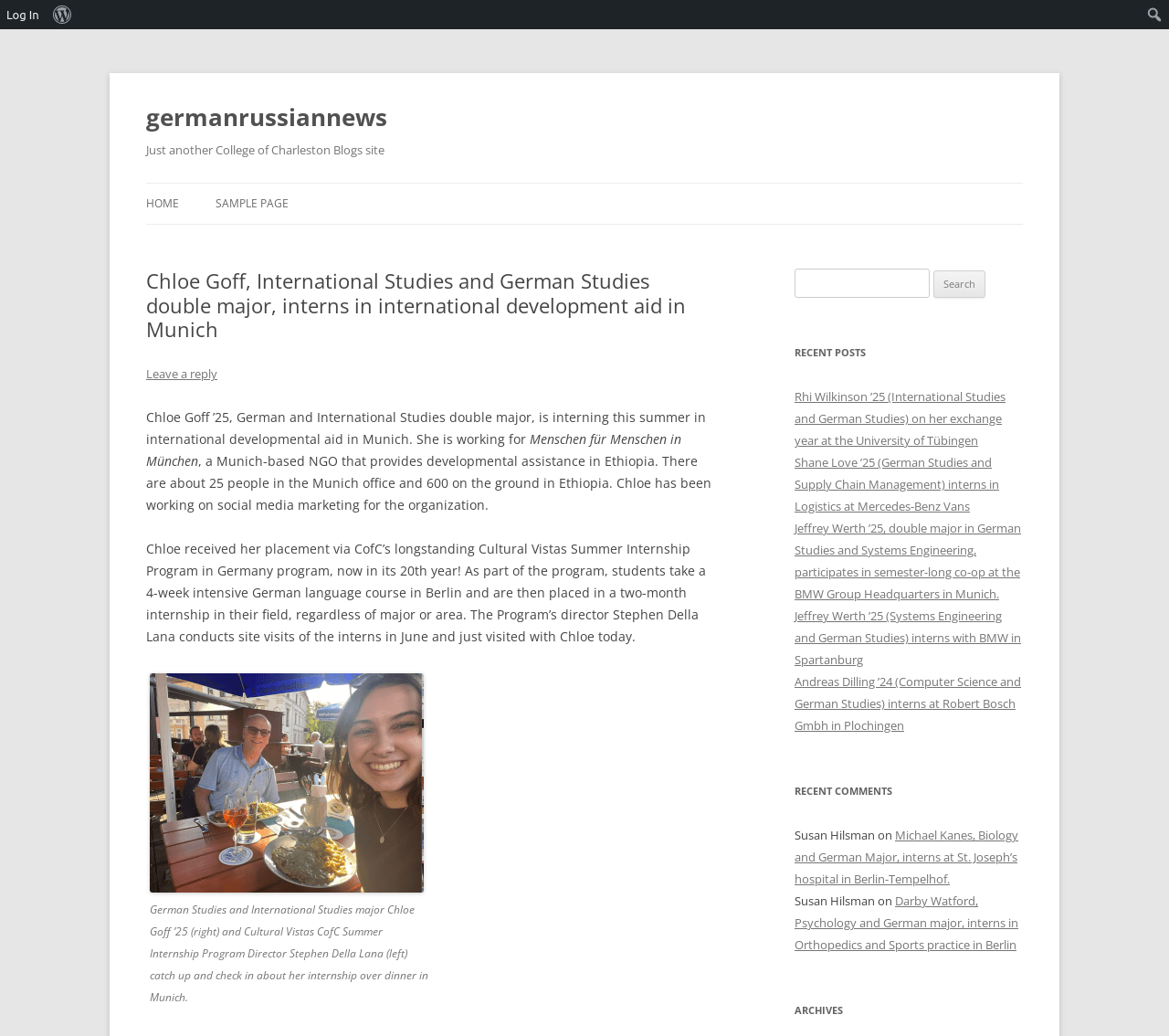Determine the bounding box coordinates (top-left x, top-left y, bottom-right x, bottom-right y) of the UI element described in the following text: parent_node: Search name="s"

[0.977, 0.004, 0.998, 0.025]